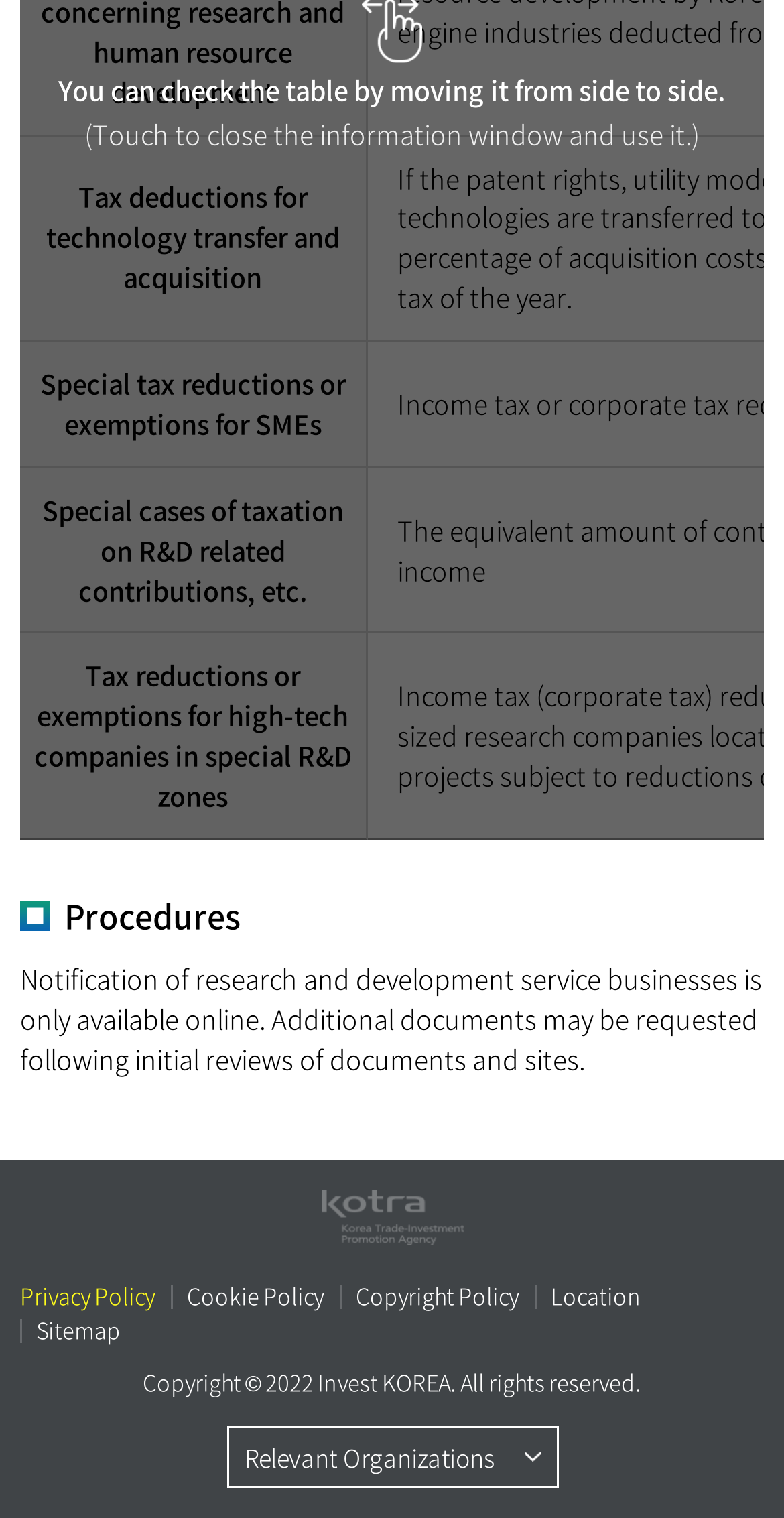What is the copyright year?
From the image, respond using a single word or phrase.

2022